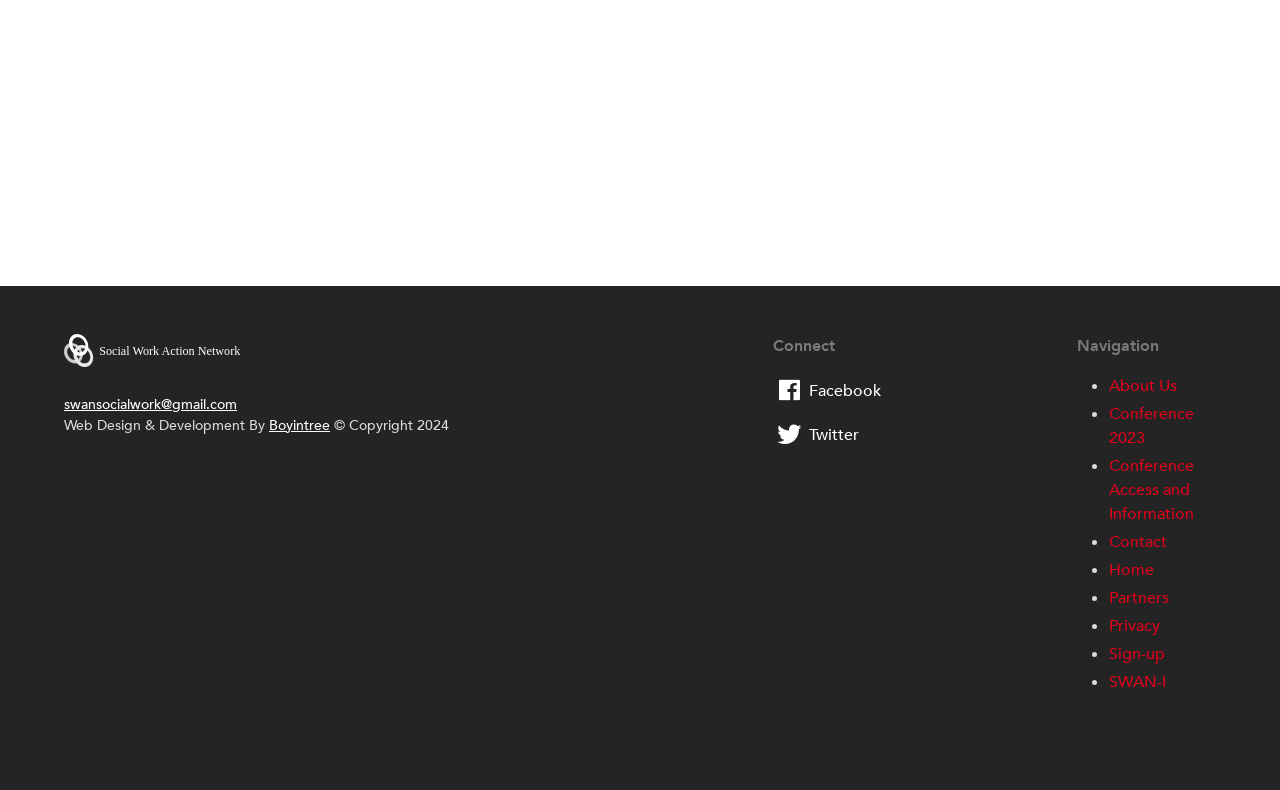What is the copyright year mentioned on the webpage?
Refer to the image and give a detailed response to the question.

I determined the answer by reading the StaticText element with ID 184, which contains the text '© Copyright 2024'. This text suggests that the copyright year mentioned on the webpage is 2024.